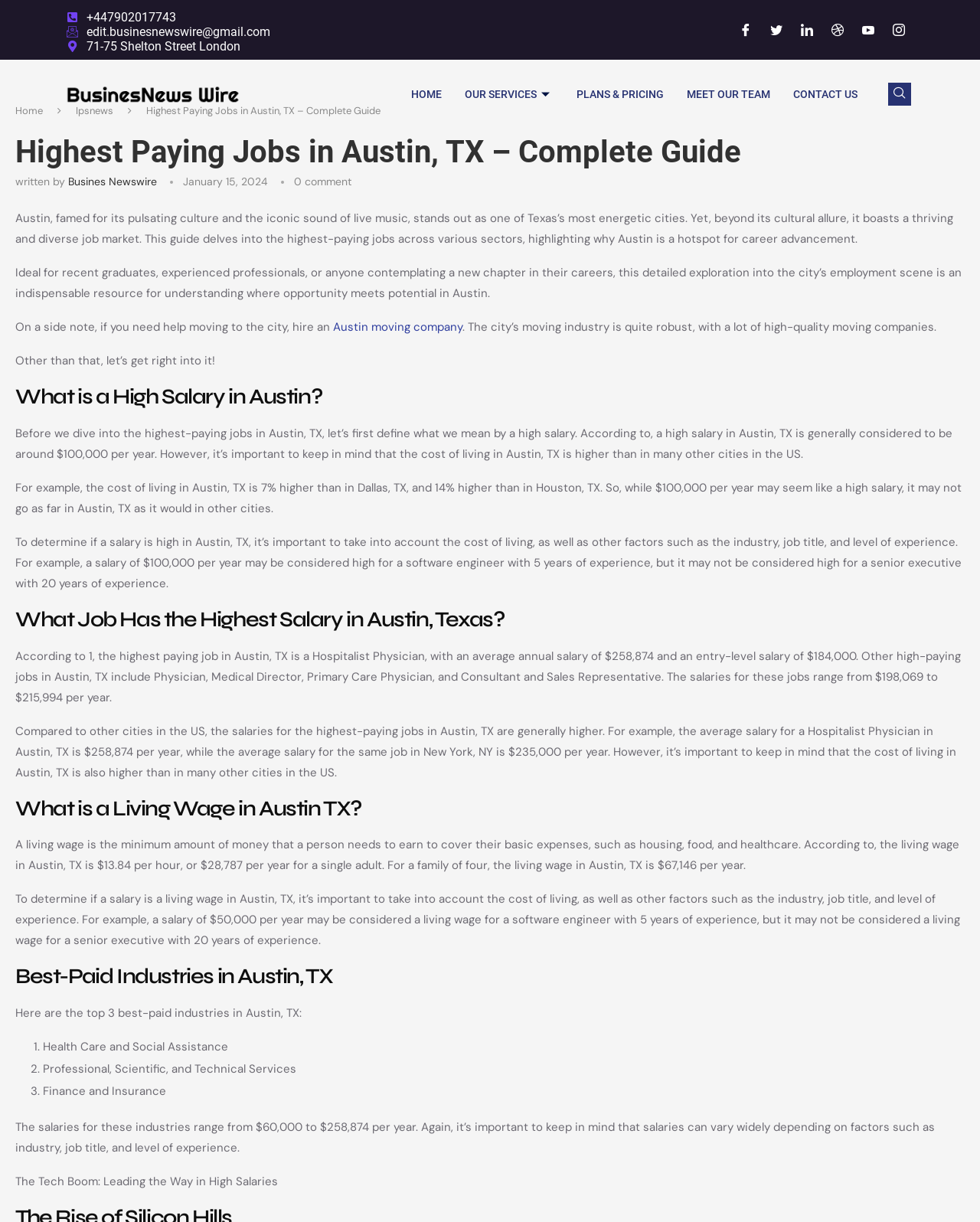Provide a single word or phrase to answer the given question: 
What are the top 3 best-paid industries in Austin, TX?

Health Care, Professional Services, Finance